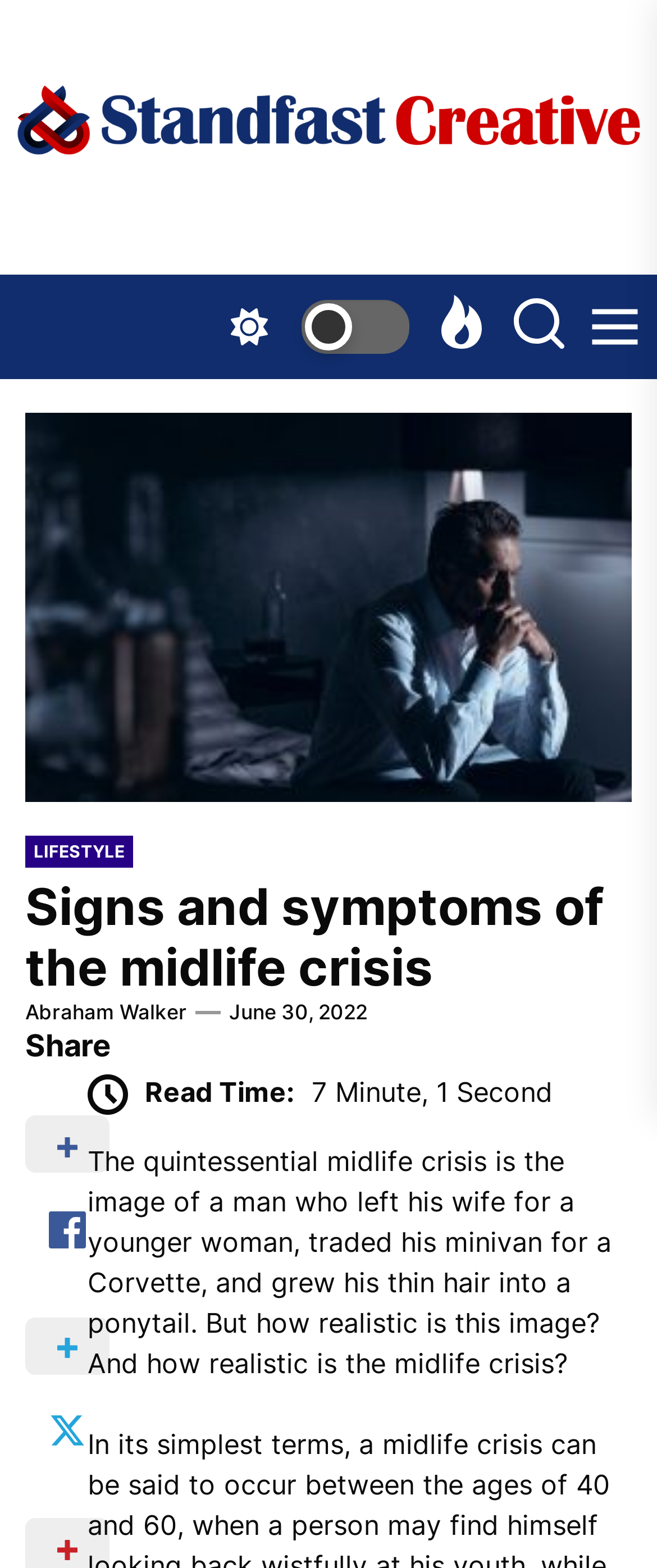How many social media sharing links are there?
Please elaborate on the answer to the question with detailed information.

There are two link elements with no text content, which are likely social media sharing links, located below the main heading.